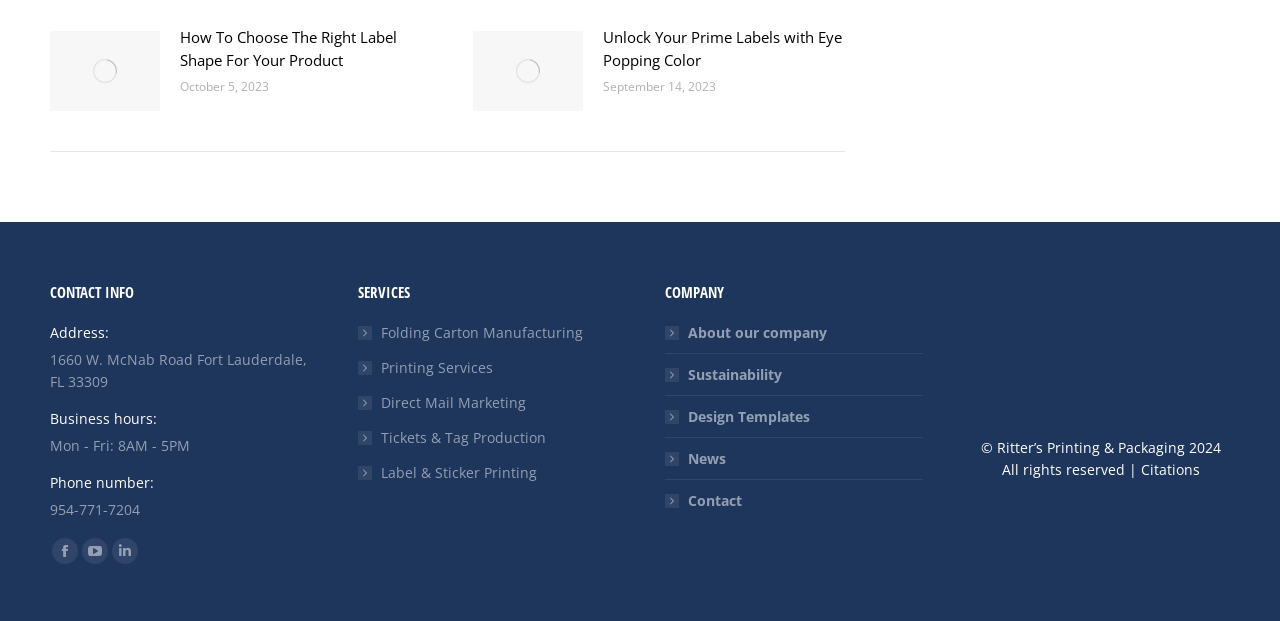Provide a single word or phrase answer to the question: 
How many articles are on the webpage?

2